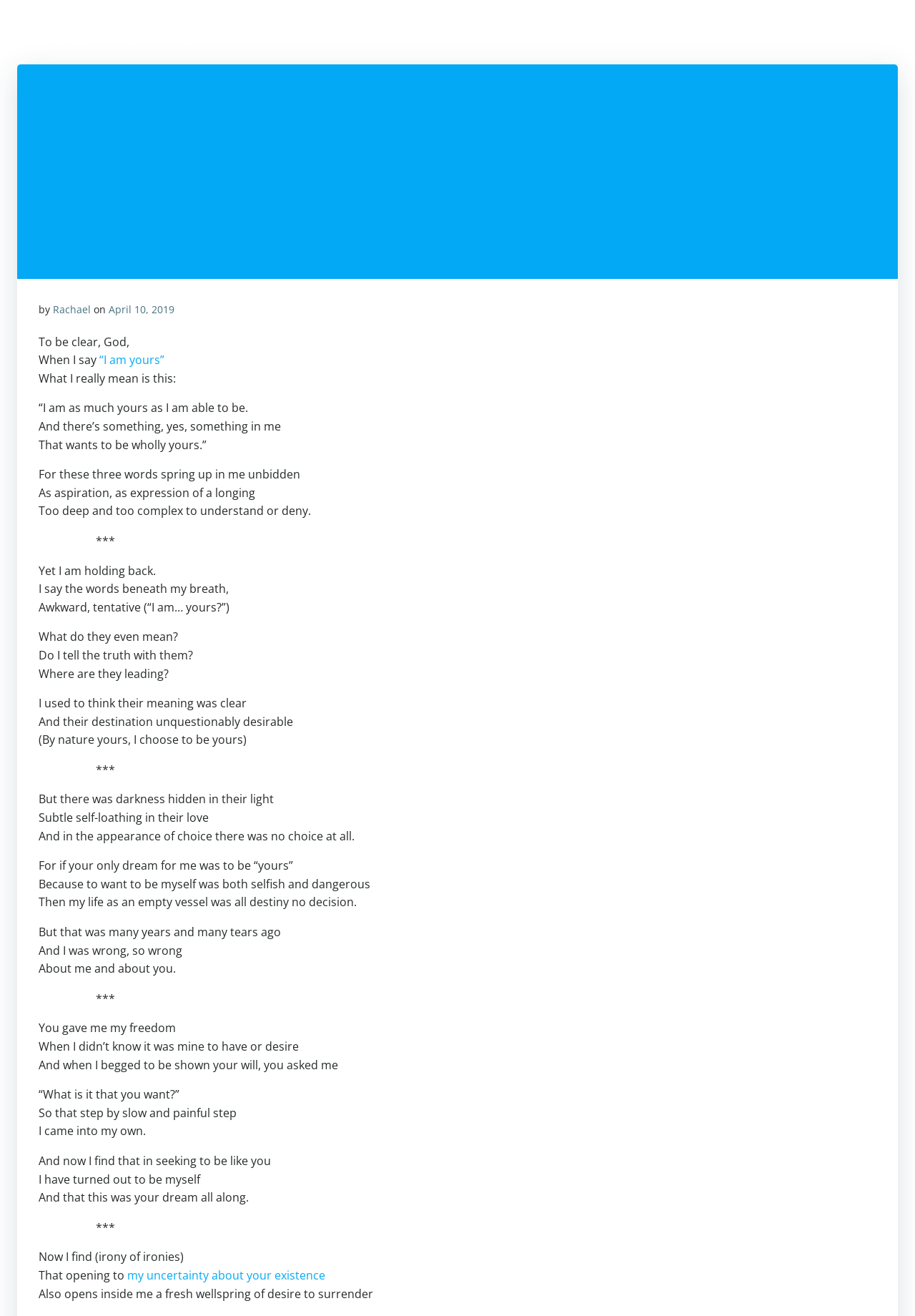Detail the features and information presented on the webpage.

This webpage is a personal blog or journal entry by Rachael Barham, titled "Confessions iii". At the top, there is a navigation menu with links to various sections of the website, including "HOME", "SPIRITUAL DIRECTION", "POEMS", "TEACHING", "RETREATS", "MEDITATIONS", "BLOG", and "CONTACT". 

Below the navigation menu, the author's name "Rachael Barham" is displayed, followed by a date "April 10, 2019". The main content of the webpage is a poetic and introspective text, divided into paragraphs and sections separated by asterisks (***) . The text explores themes of spirituality, self-discovery, and the author's relationship with a higher power. 

The text is written in a lyrical and contemplative style, with the author reflecting on their own desires, aspirations, and struggles. The author grapples with the idea of surrendering to a higher power, and the tension between seeking to be "yours" and finding one's own identity. 

At the bottom of the page, there is a copyright notice stating "© 2024 Rachael Barham" and a mention of the website being created using WordPress and Colibri.